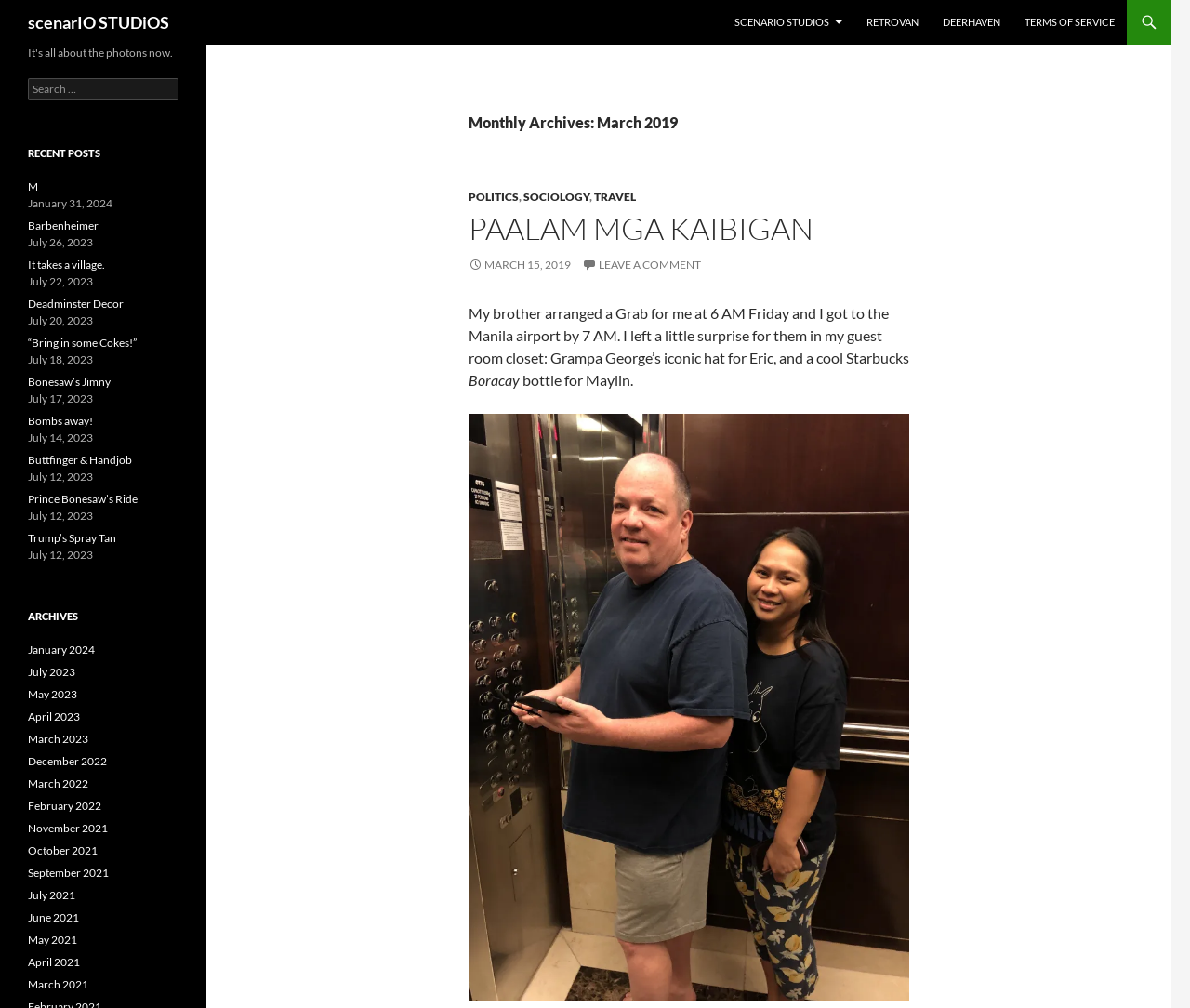Look at the image and give a detailed response to the following question: What is the date of the last post under 'Recent Posts'?

Under the 'Recent Posts' section, the last post is dated 'January 31, 2024', which is a static text element.